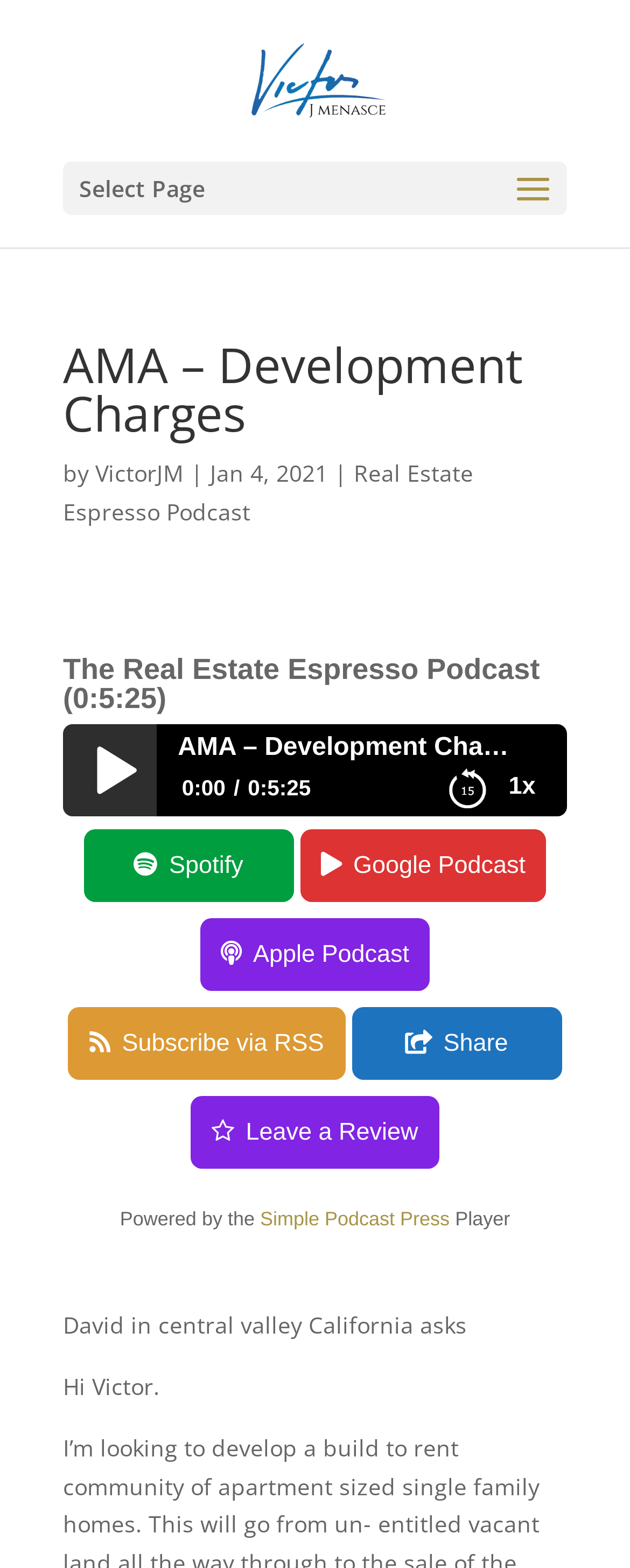Using the description: "alt="Victor Menasce"", determine the UI element's bounding box coordinates. Ensure the coordinates are in the format of four float numbers between 0 and 1, i.e., [left, top, right, bottom].

[0.388, 0.04, 0.622, 0.06]